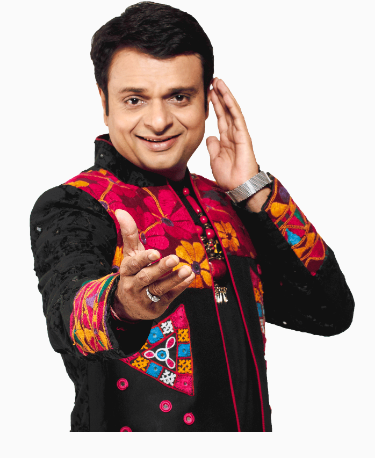Give a thorough explanation of the image.

The image features Devang Patel, a renowned singer and actor from Bellwood, celebrated for his vibrant contributions to music and comedy. He is depicted in a traditional, colorfully embroidered outfit, showcasing intricate patterns that highlight his cultural heritage. With a charismatic expression and a welcoming gesture, he embodies the joy and festivity often associated with his performances. 

Devang has made a significant impact in the music scene with hits such as "Stop That" and "Meri Marzi," and is recognized as a leading dandia singer from Gujarat. His shows, including "Musical Masti with Devang Patel" and "Go Garba with Devang Patel," are celebrated events that attract audiences worldwide, providing laughter and entertainment through his hilarious lyrics and engaging performances.